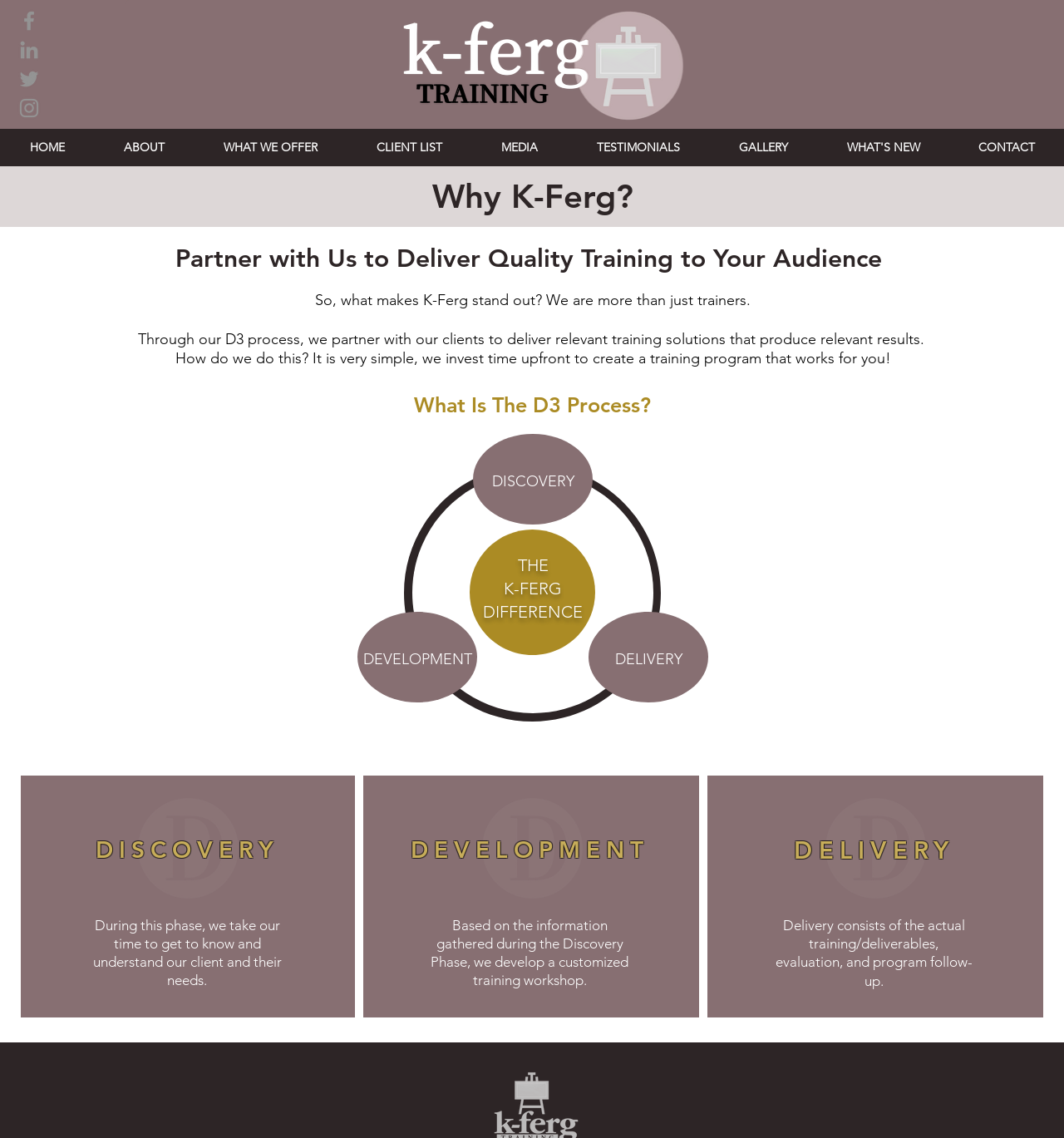Please specify the bounding box coordinates of the area that should be clicked to accomplish the following instruction: "Click on the CONTACT link". The coordinates should consist of four float numbers between 0 and 1, i.e., [left, top, right, bottom].

[0.892, 0.117, 1.0, 0.142]